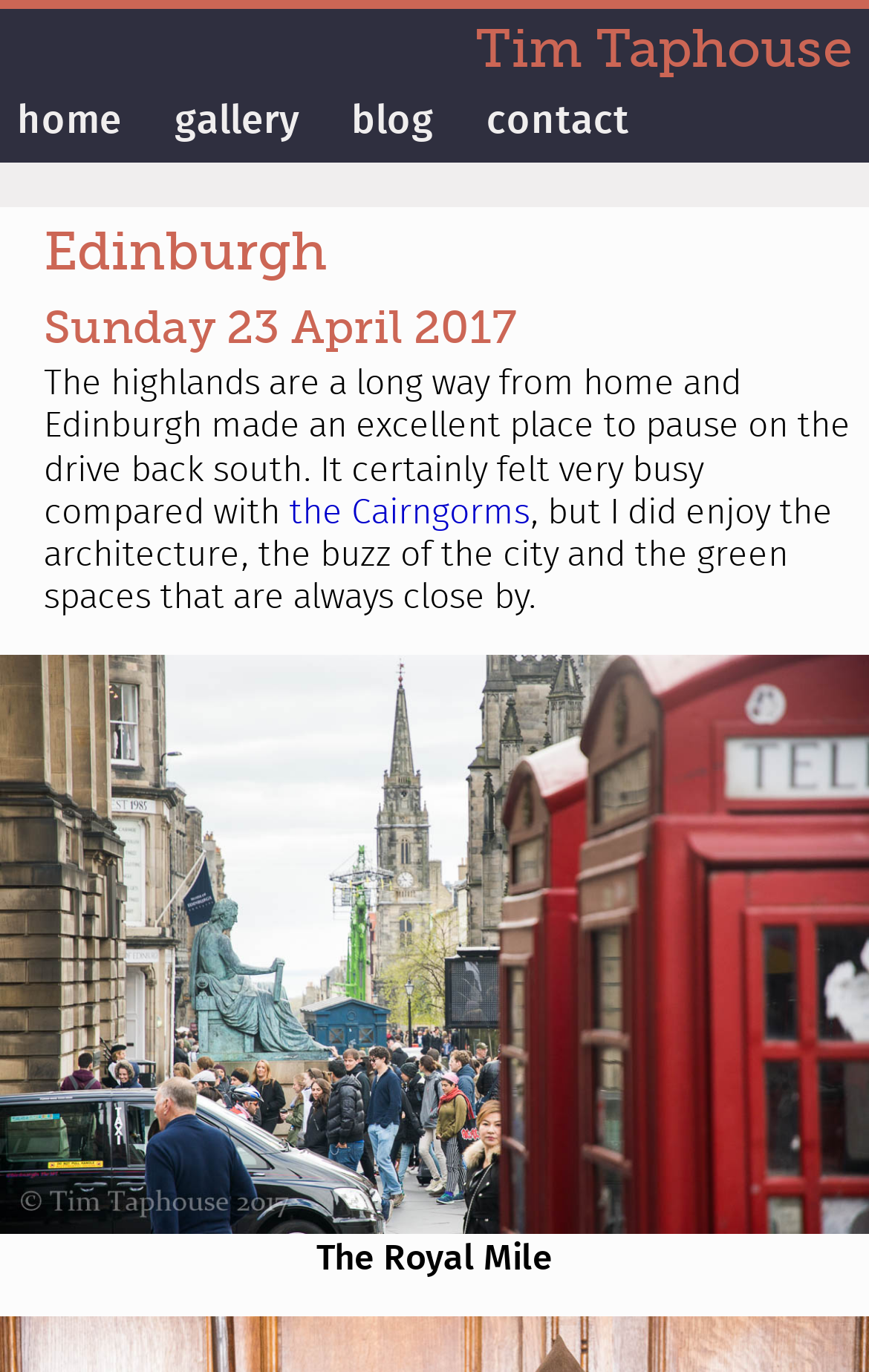Identify the bounding box coordinates for the UI element mentioned here: "blog". Provide the coordinates as four float values between 0 and 1, i.e., [left, top, right, bottom].

[0.385, 0.058, 0.529, 0.119]